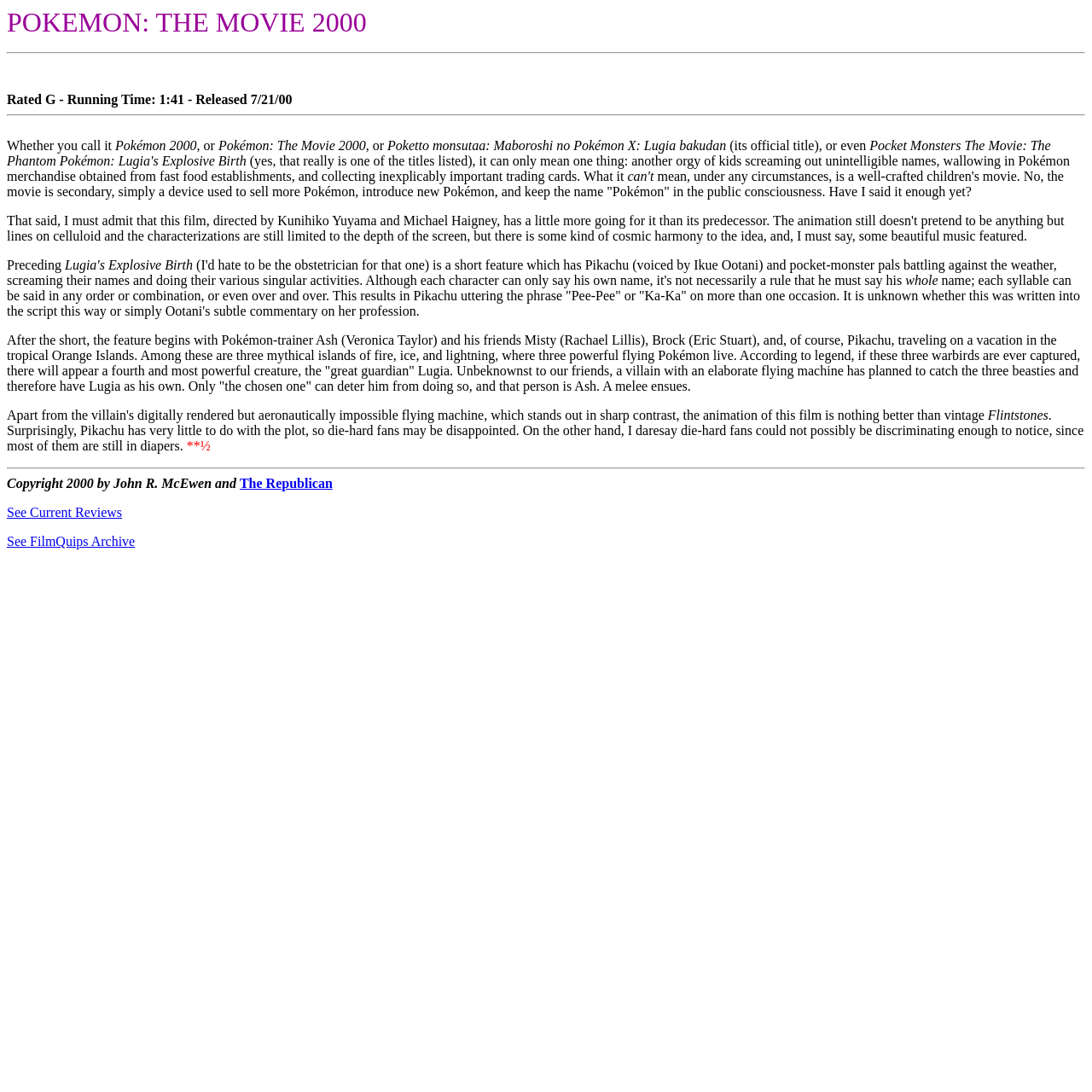What is the rating of the movie?
Based on the visual information, provide a detailed and comprehensive answer.

The rating of the movie can be found in the StaticText element with the text 'Rated G - Running Time: 1:41 - Released 7/21/00'. This element is located near the top of the webpage and provides information about the movie's rating, running time, and release date.